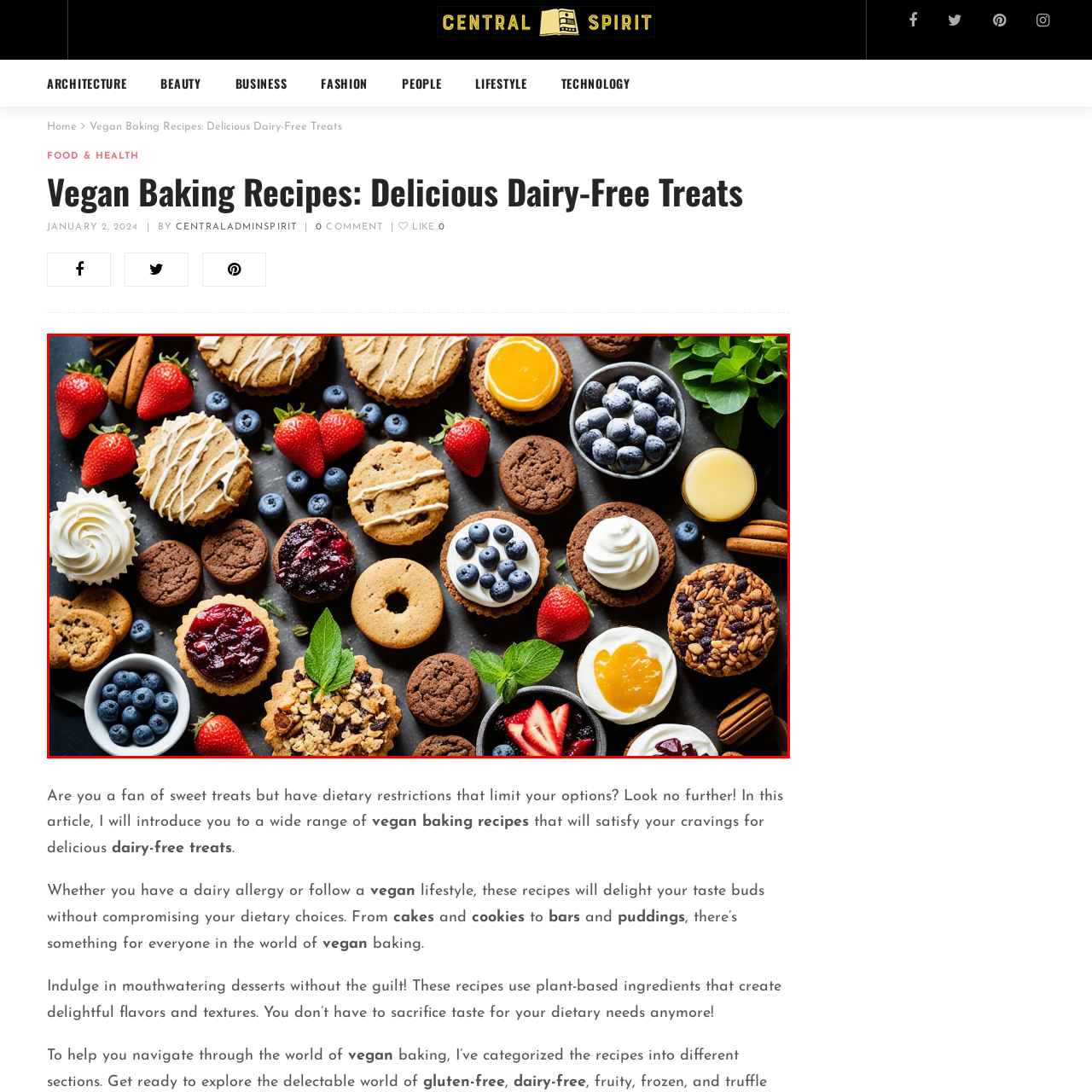What is the theme of the presented desserts?  
Concentrate on the image marked with the red box and respond with a detailed answer that is fully based on the content of the image.

The theme of the presented desserts is 'Vegan Baking Recipes: Delicious Dairy-Free Treats', which emphasizes the idea that vegan desserts can be just as delicious and indulgent as their non-vegan counterparts.